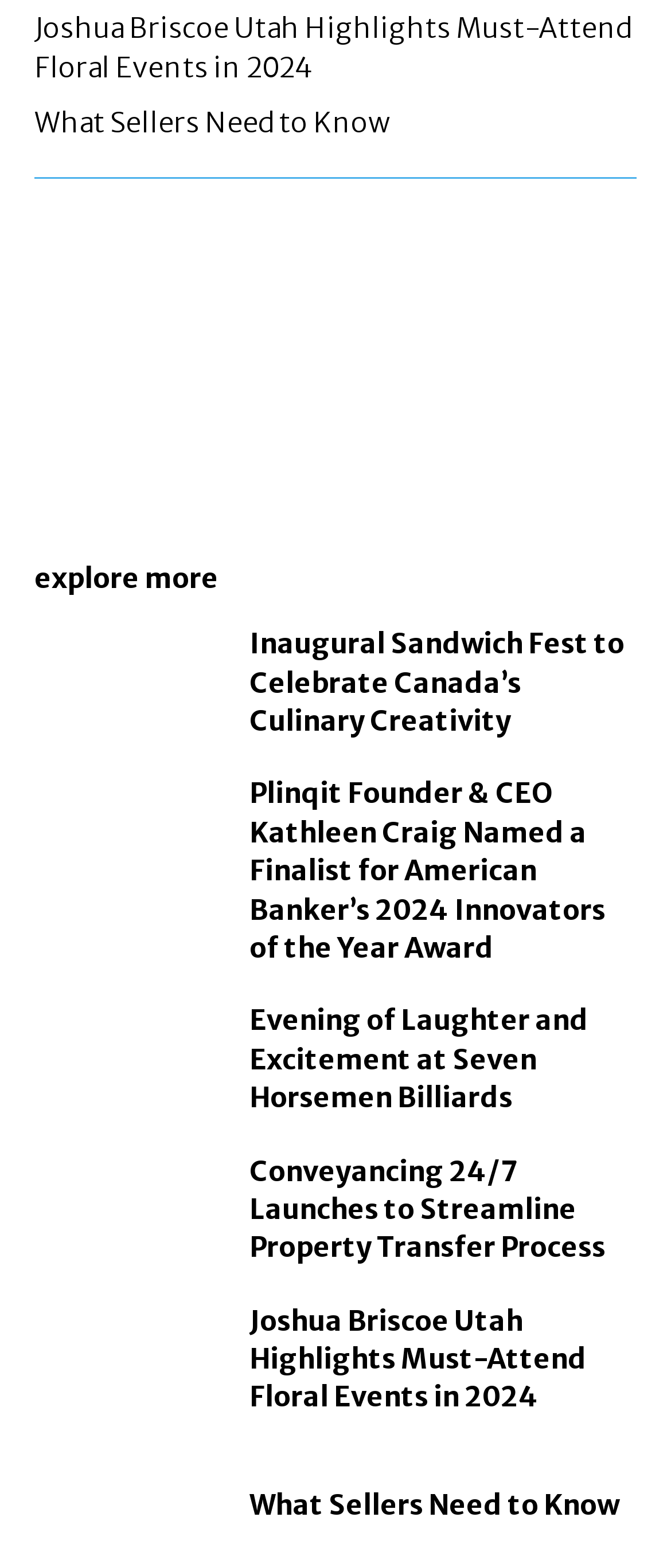Find the bounding box coordinates for the HTML element described as: "What Sellers Need to Know". The coordinates should consist of four float values between 0 and 1, i.e., [left, top, right, bottom].

[0.372, 0.949, 0.923, 0.971]